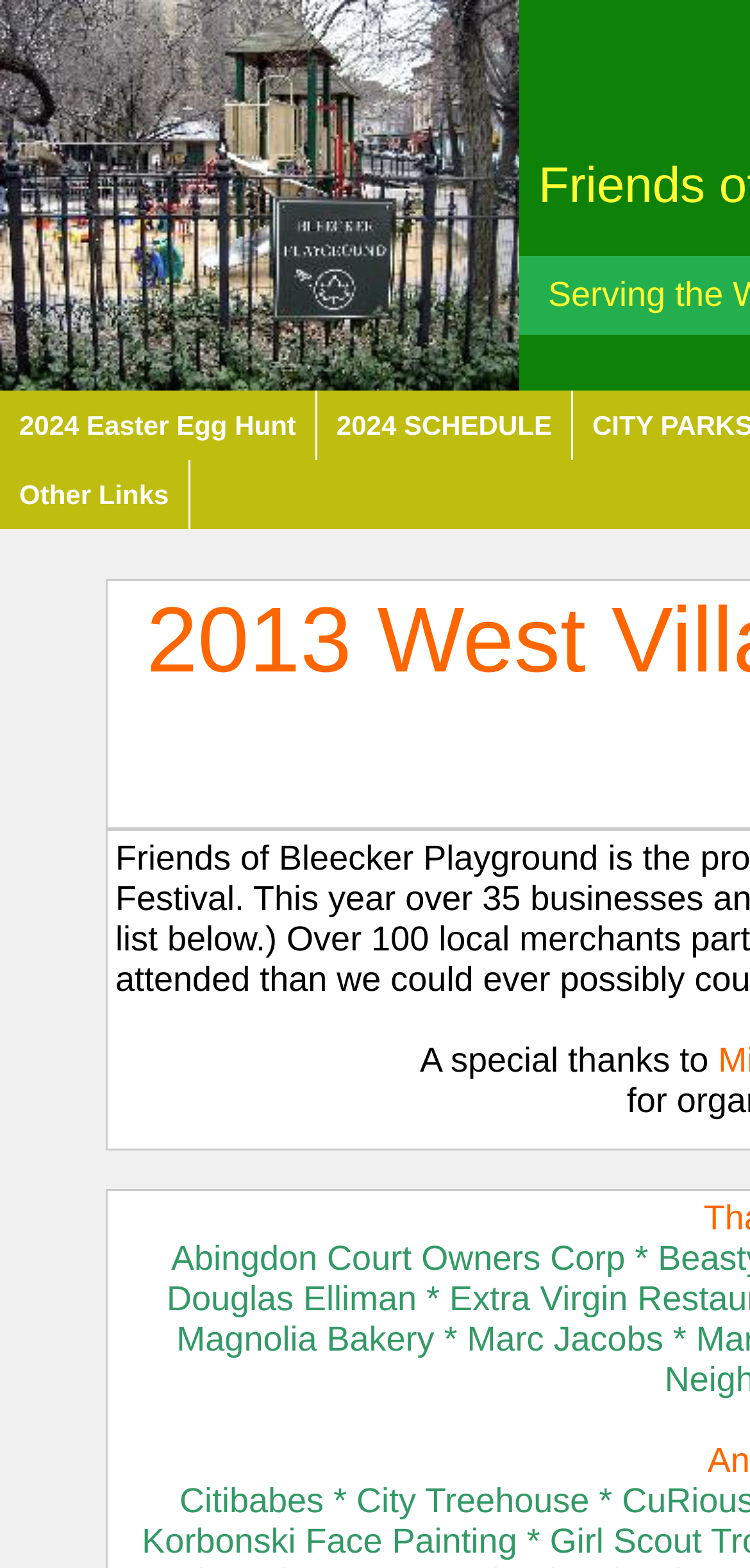What is the position of the '2024 SCHEDULE' link?
Analyze the image and deliver a detailed answer to the question.

I compared the bounding box coordinates of the '2024 SCHEDULE' link with the other links and found that its x1 coordinate (0.423) is greater than the x1 coordinates of the other links, which suggests that it is positioned on the right side of the webpage.